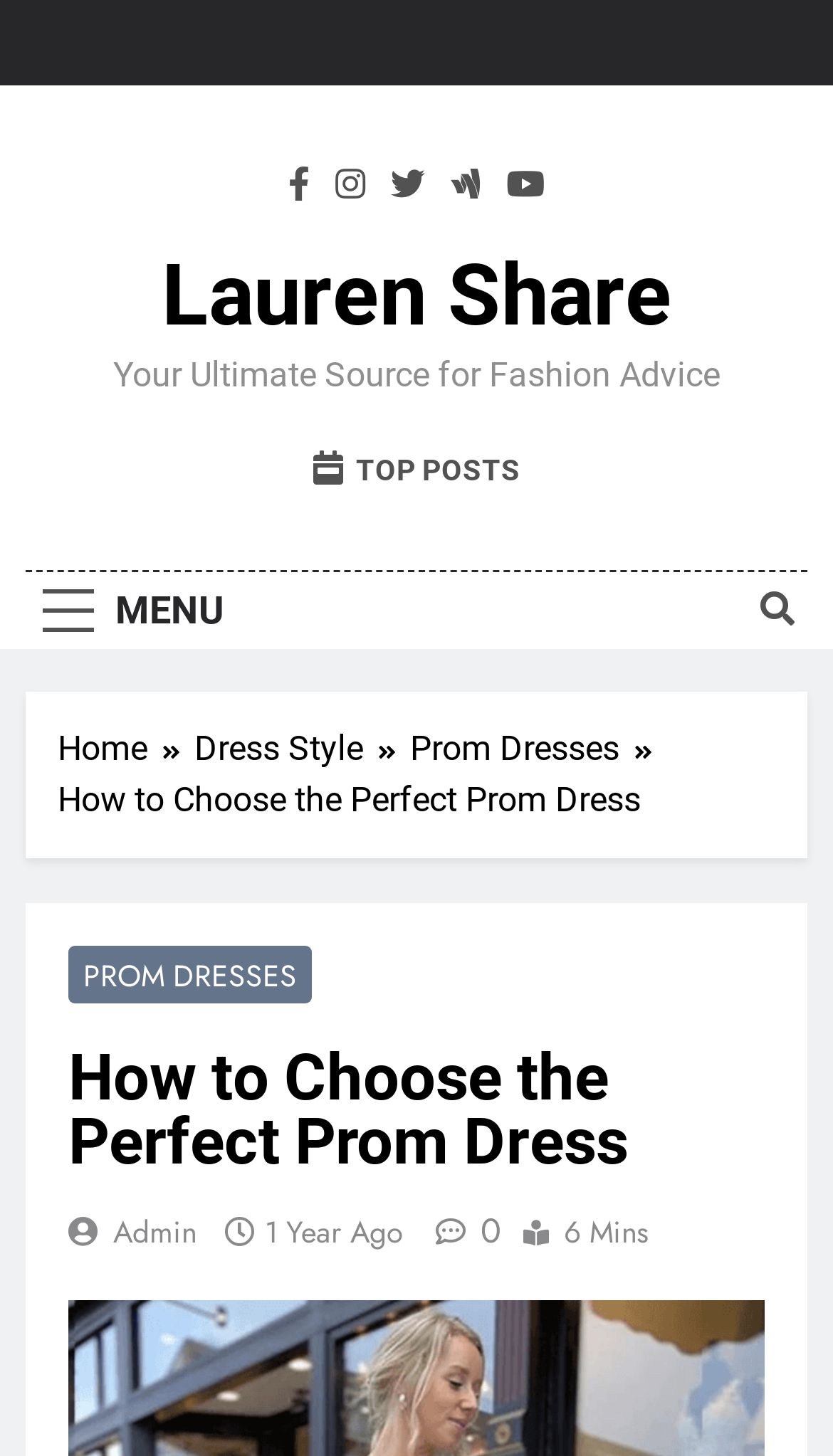Identify the bounding box coordinates of the specific part of the webpage to click to complete this instruction: "View top posts".

[0.376, 0.308, 0.624, 0.336]